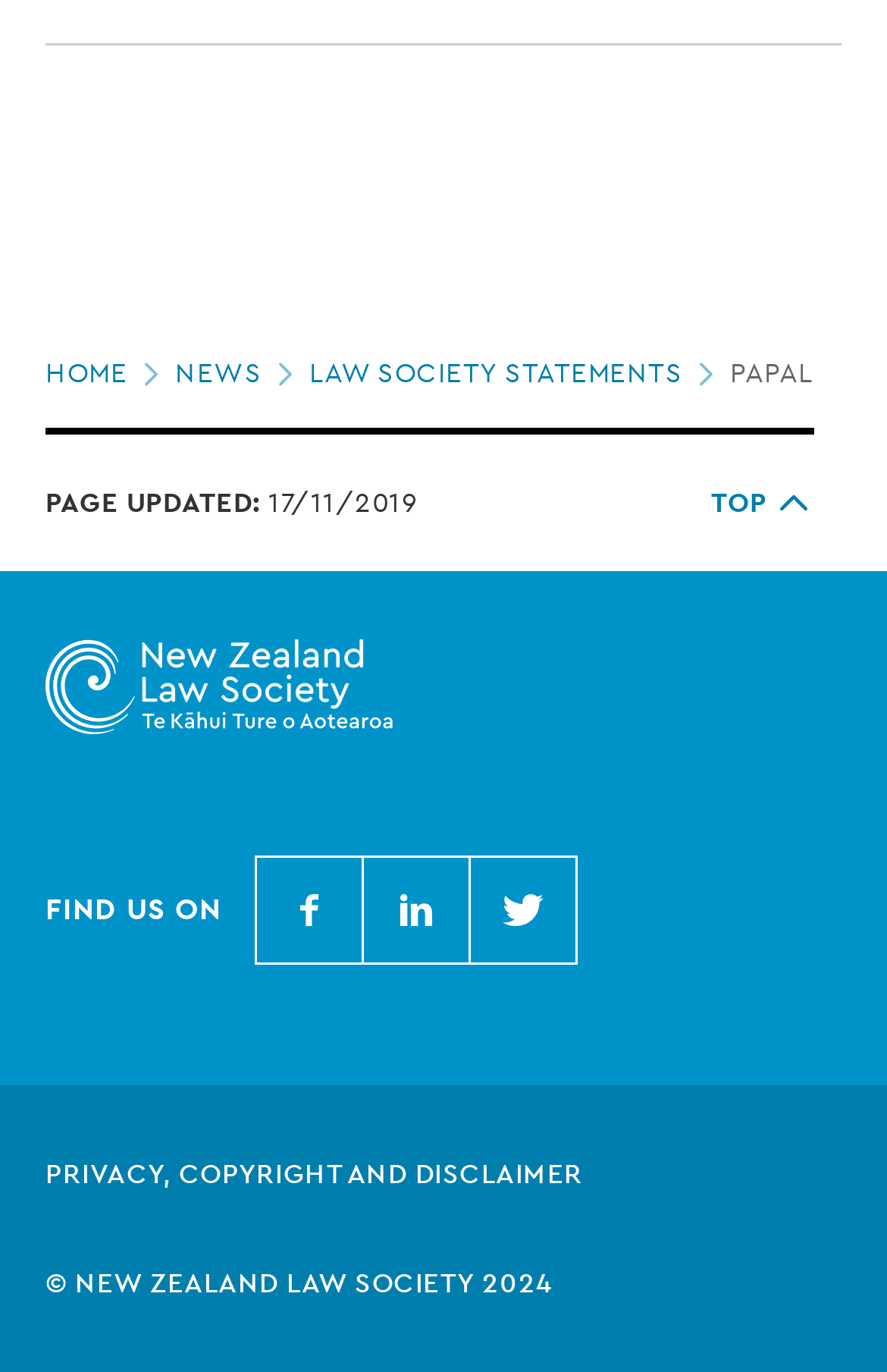Find the bounding box coordinates for the area you need to click to carry out the instruction: "Go to top of the page". The coordinates should be four float numbers between 0 and 1, indicated as [left, top, right, bottom].

[0.801, 0.352, 0.918, 0.381]